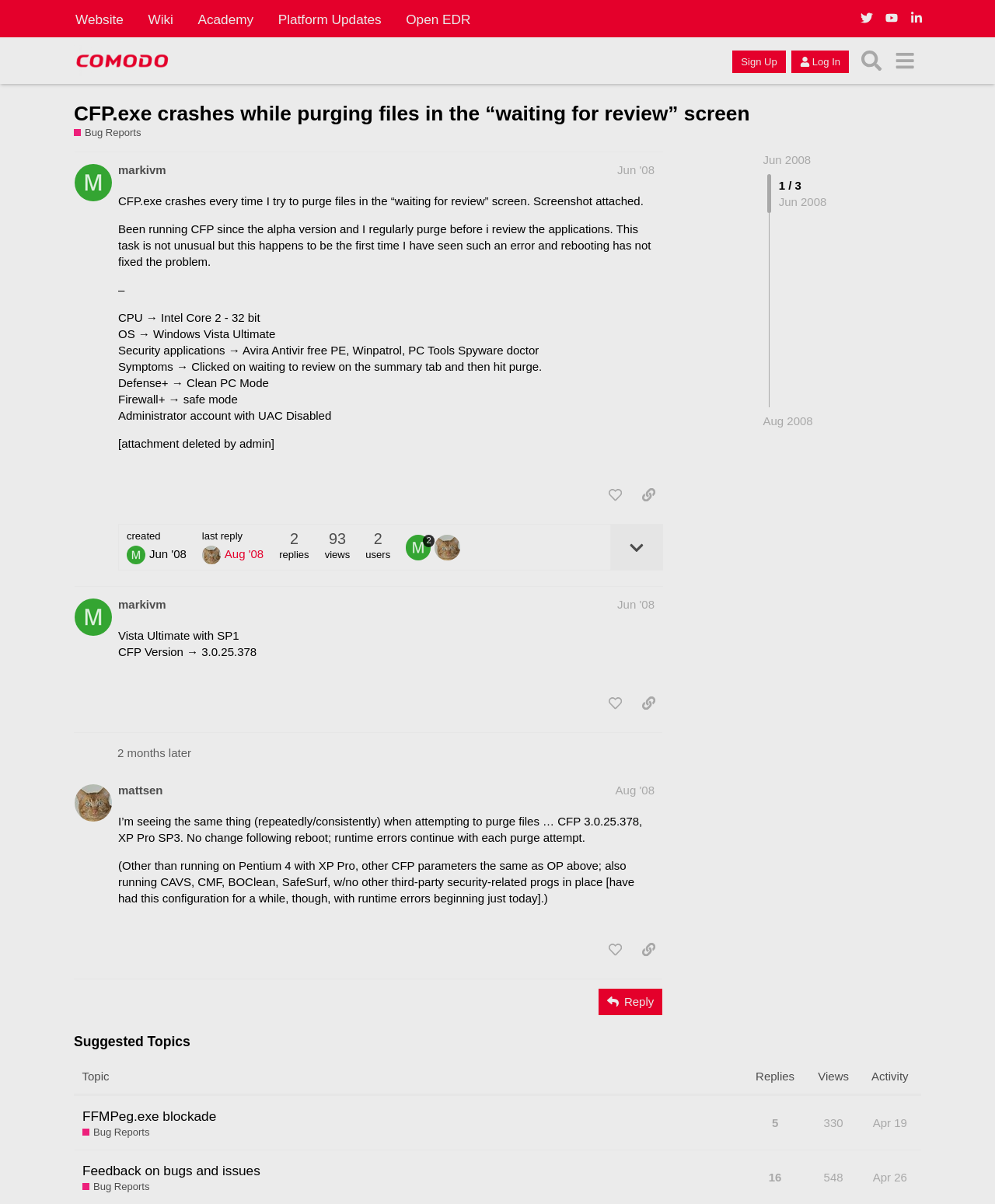Please predict the bounding box coordinates of the element's region where a click is necessary to complete the following instruction: "Click on the 'Sign Up' button". The coordinates should be represented by four float numbers between 0 and 1, i.e., [left, top, right, bottom].

[0.736, 0.042, 0.79, 0.061]